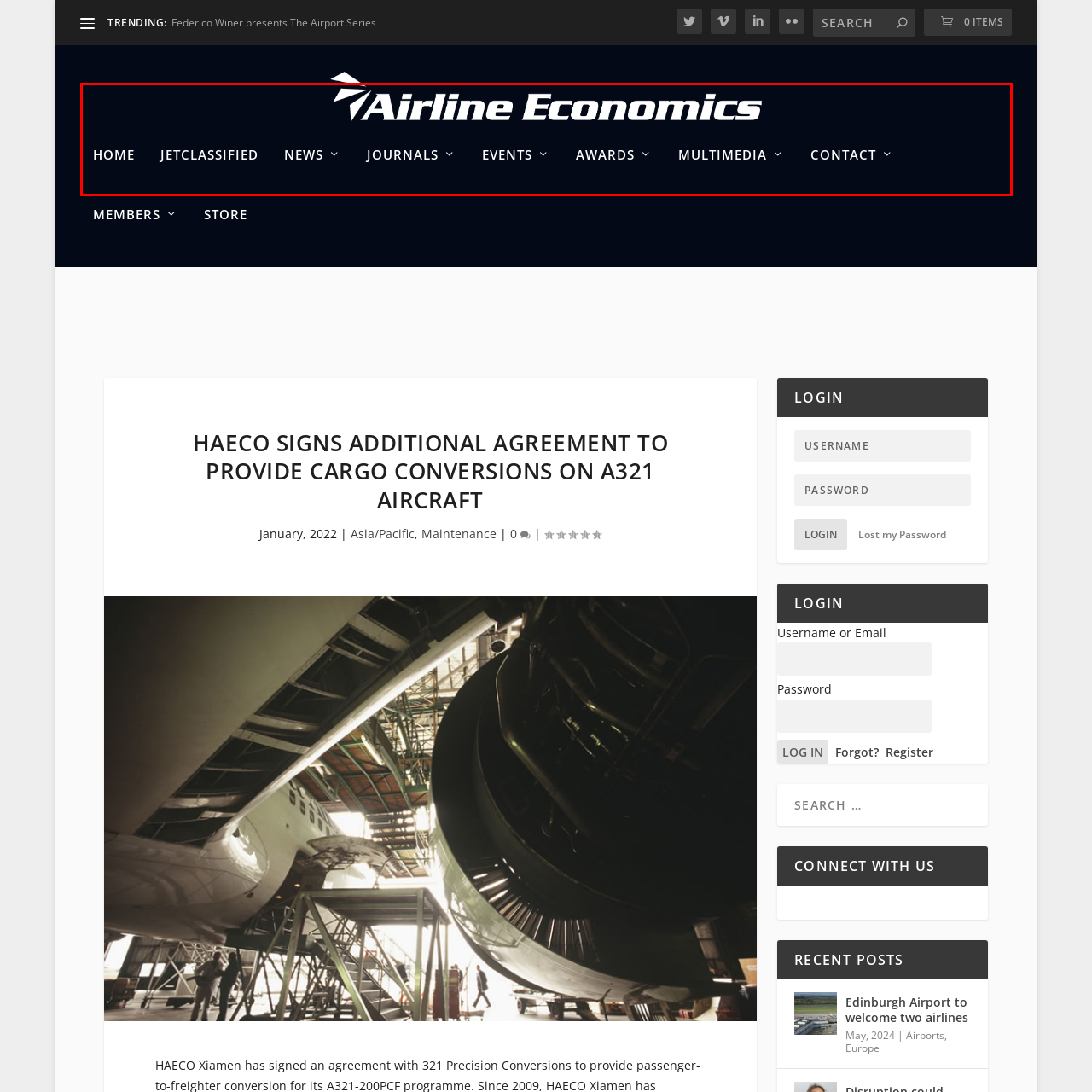How many links are in the navigation menu?
Please analyze the image within the red bounding box and respond with a detailed answer to the question.

The navigation menu underneath the prominent title 'Airline Economics' contains 8 links, including 'HOME', 'JETCLASSIFIED', 'NEWS', 'JOURNALS', 'EVENTS', 'AWARDS', 'MULTIMEDIA', and 'CONTACT'.